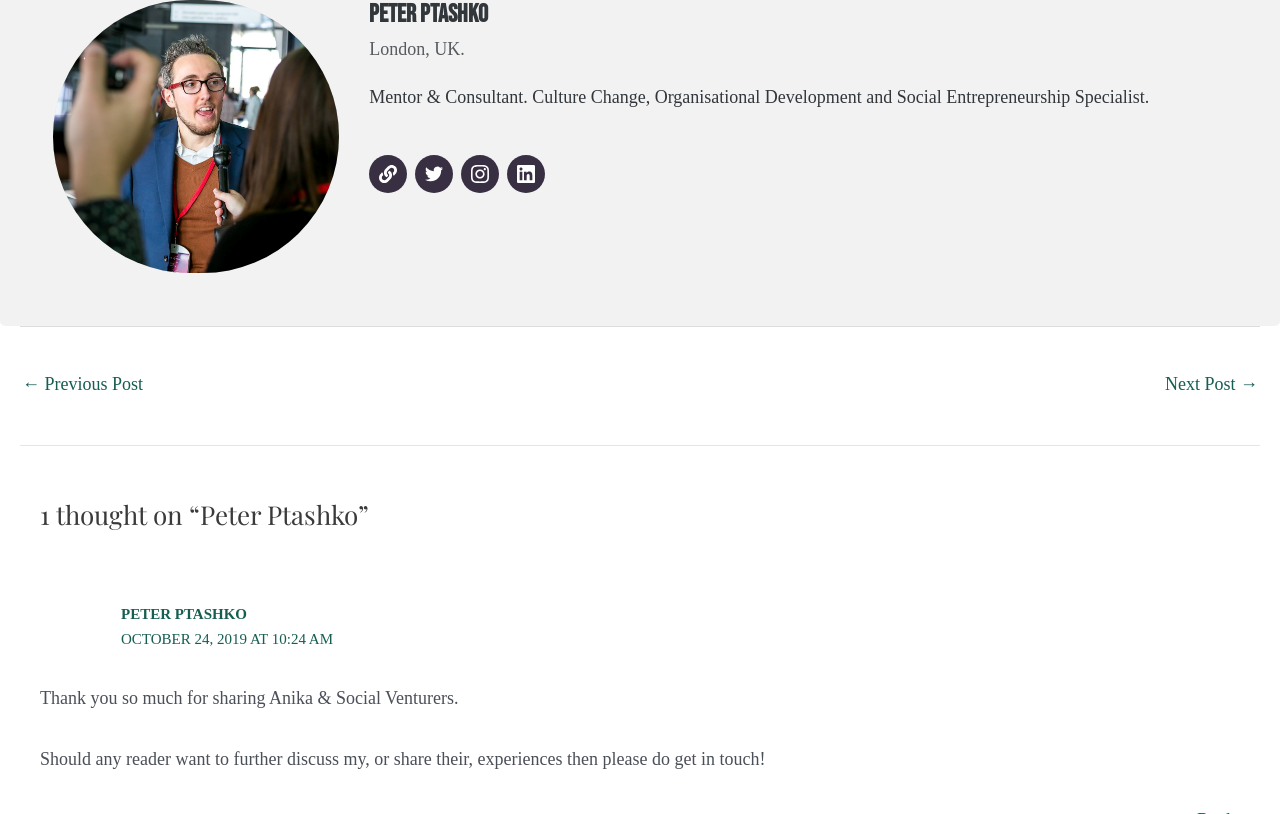What is the title of the blog post?
Using the image, answer in one word or phrase.

Peter Ptashko